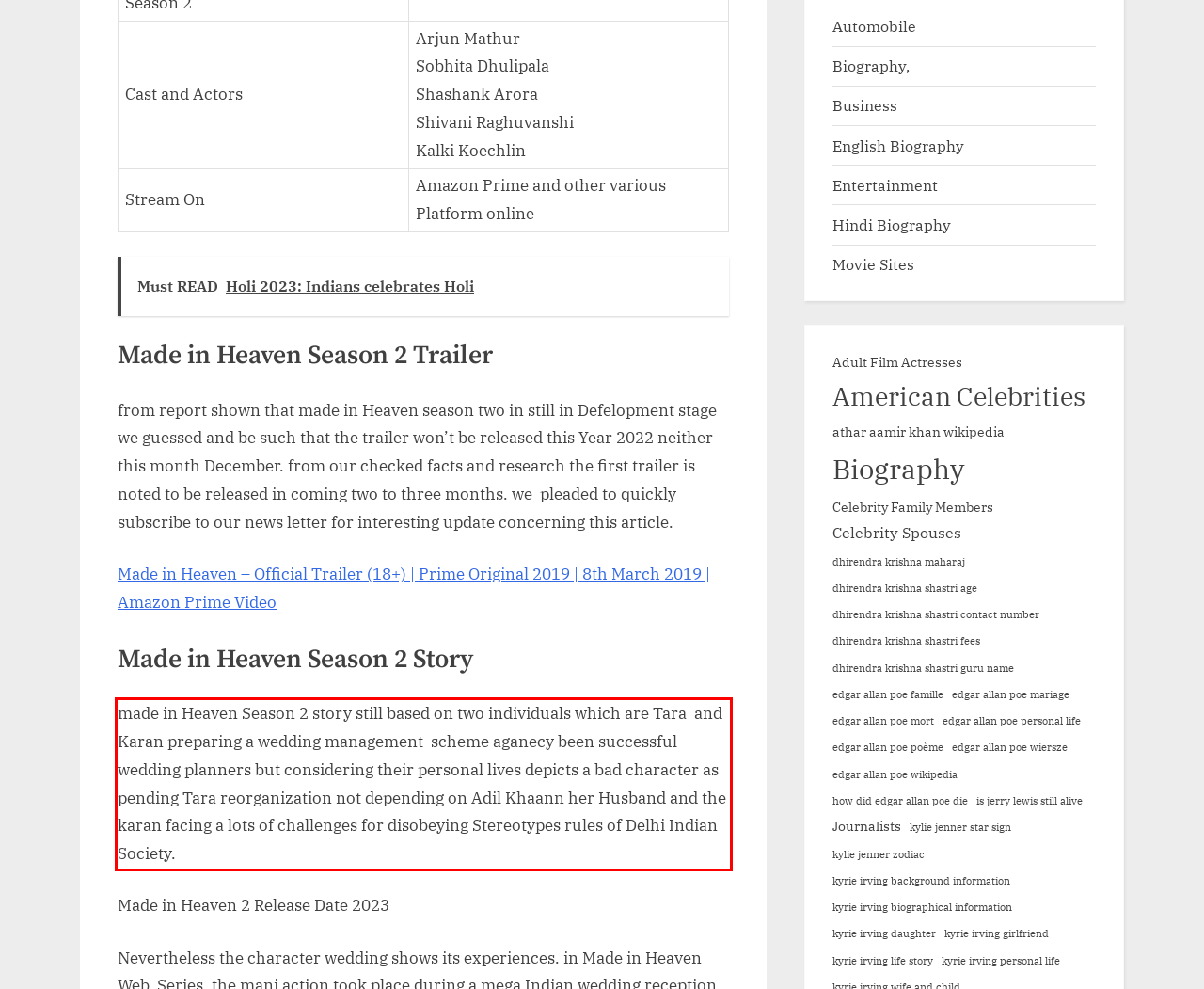Please use OCR to extract the text content from the red bounding box in the provided webpage screenshot.

made in Heaven Season 2 story still based on two individuals which are Tara and Karan preparing a wedding management scheme aganecy been successful wedding planners but considering their personal lives depicts a bad character as pending Tara reorganization not depending on Adil Khaann her Husband and the karan facing a lots of challenges for disobeying Stereotypes rules of Delhi Indian Society.